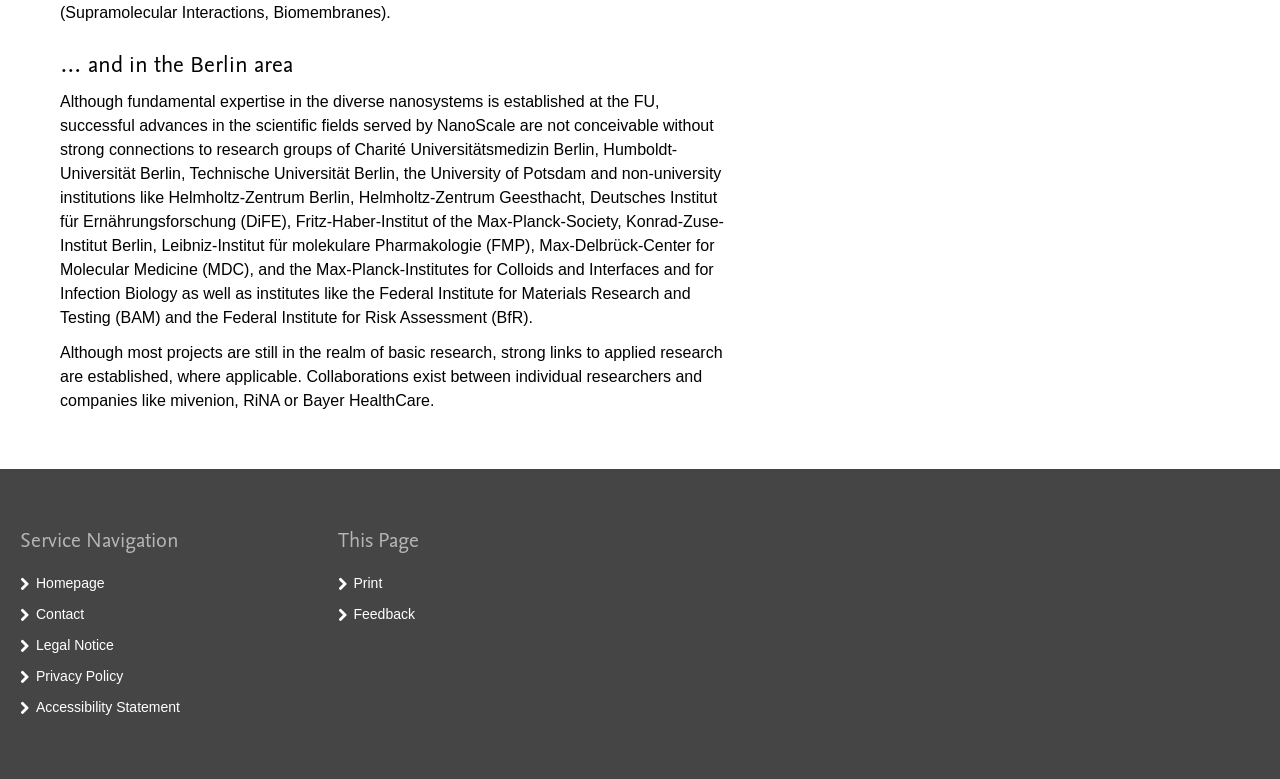Find and provide the bounding box coordinates for the UI element described here: "Feedback". The coordinates should be given as four float numbers between 0 and 1: [left, top, right, bottom].

[0.276, 0.778, 0.324, 0.798]